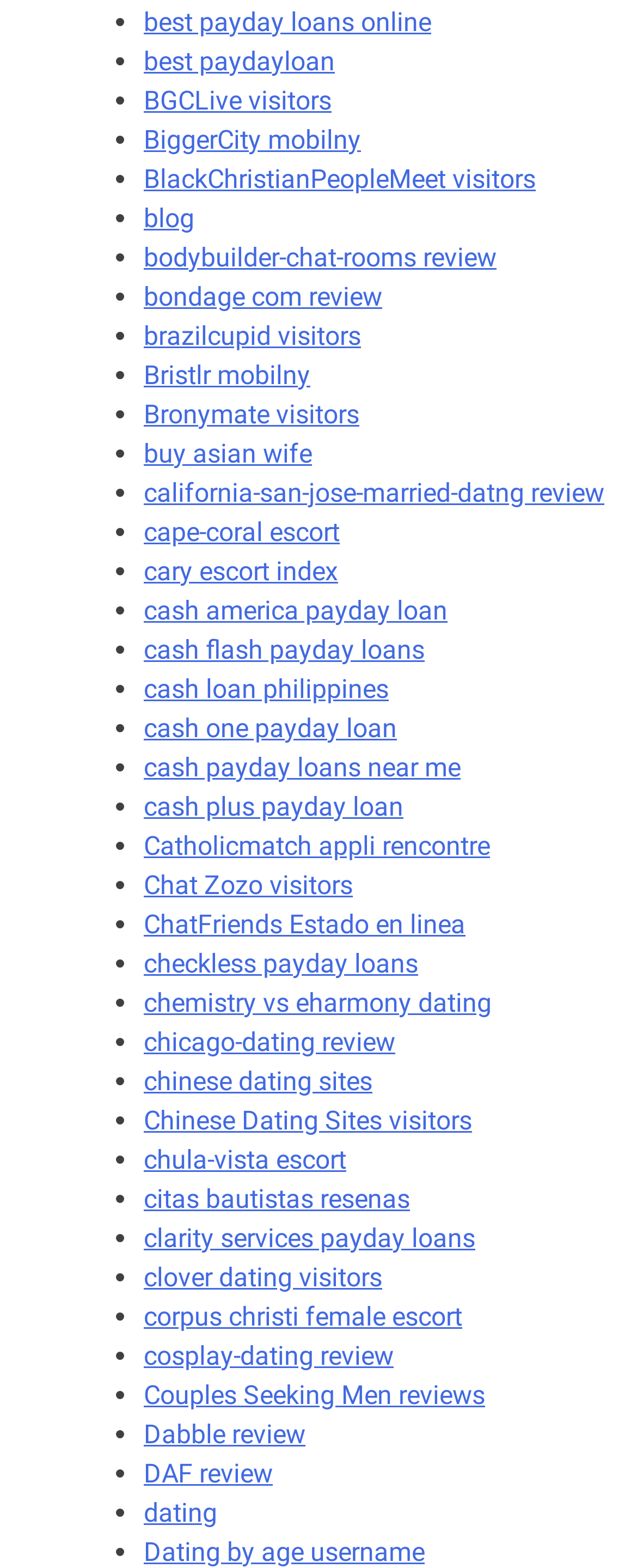Find the bounding box coordinates for the UI element whose description is: "best paydayloan". The coordinates should be four float numbers between 0 and 1, in the format [left, top, right, bottom].

[0.226, 0.029, 0.526, 0.049]